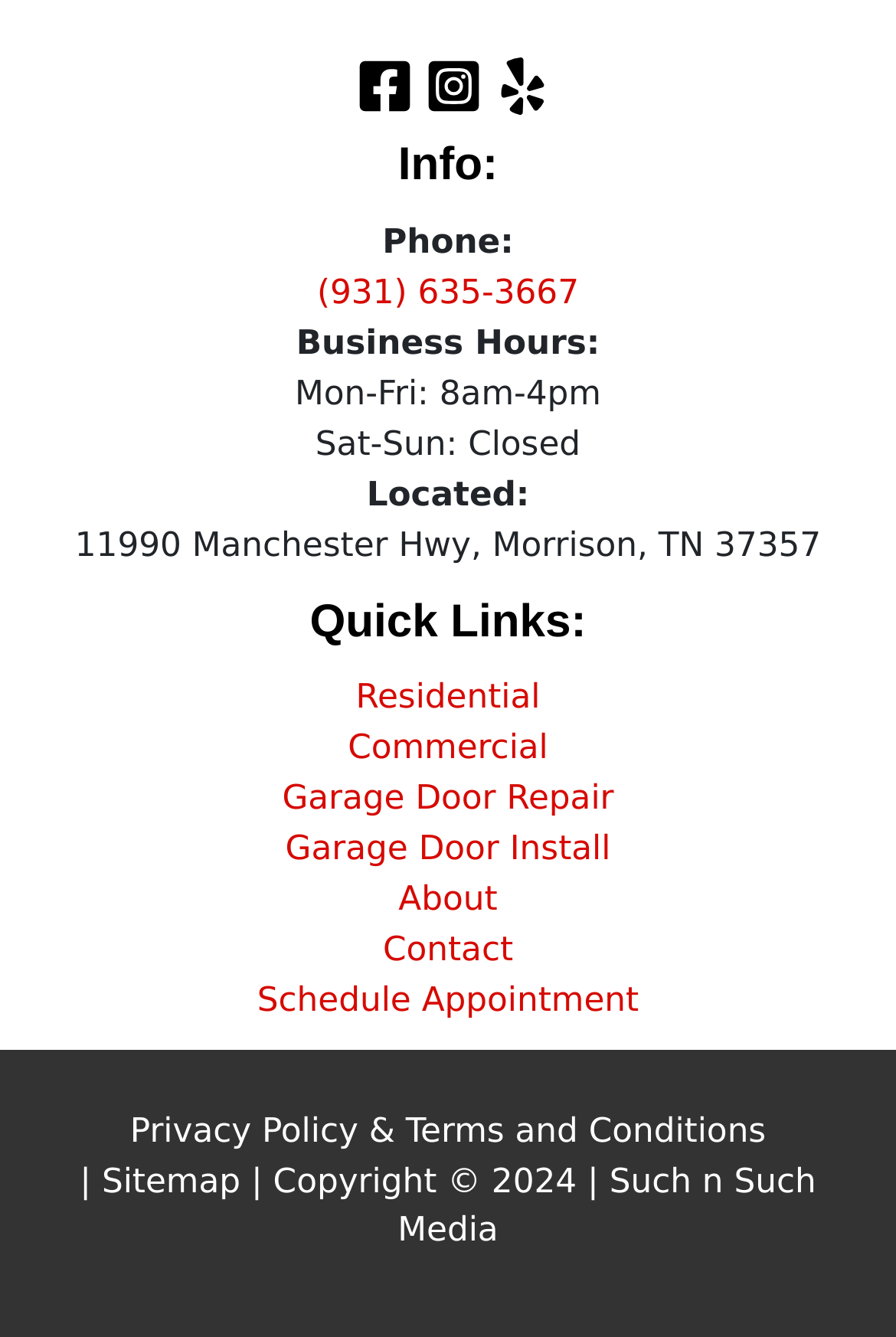Determine the bounding box coordinates of the clickable element to complete this instruction: "Call the business". Provide the coordinates in the format of four float numbers between 0 and 1, [left, top, right, bottom].

[0.354, 0.205, 0.646, 0.234]